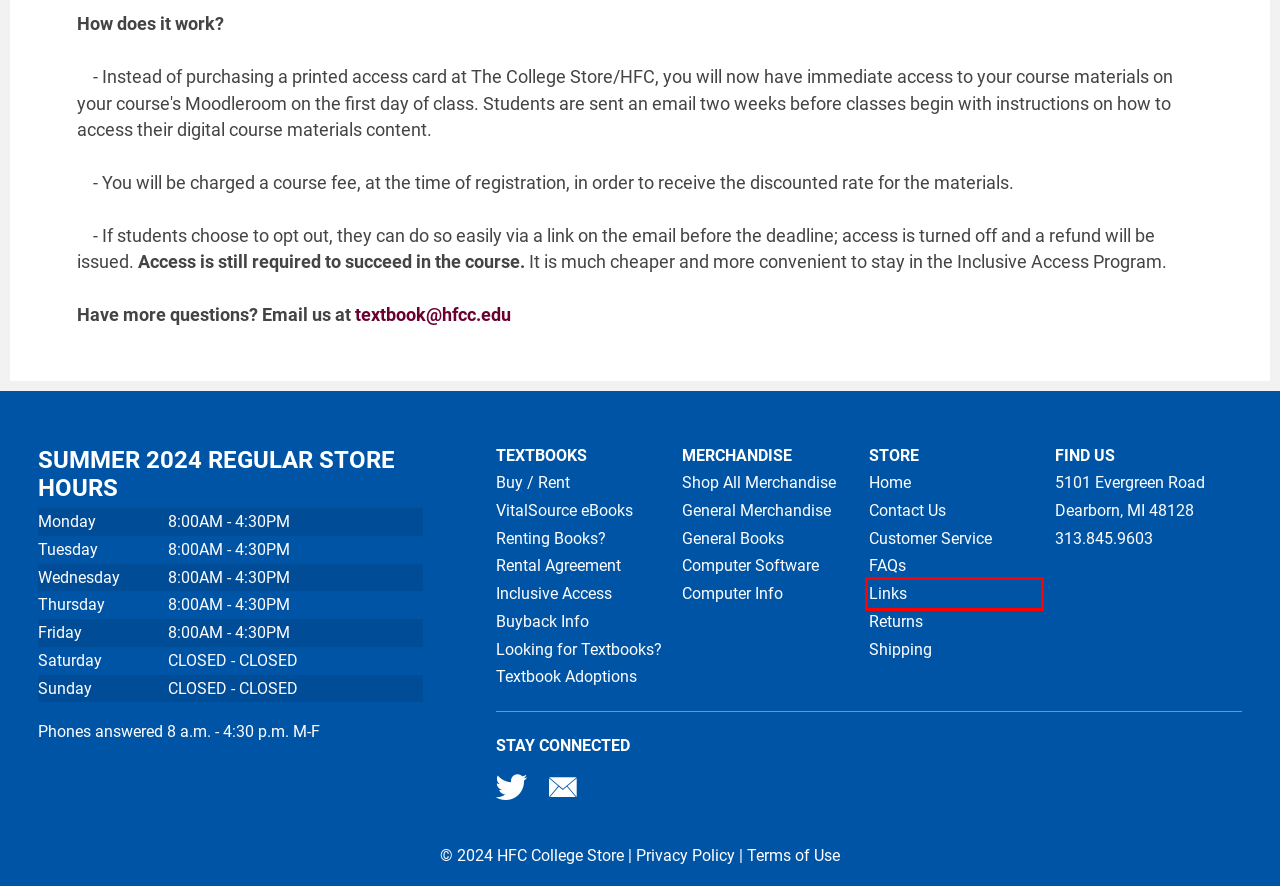Examine the screenshot of the webpage, noting the red bounding box around a UI element. Pick the webpage description that best matches the new page after the element in the red bounding box is clicked. Here are the candidates:
A. Links | HFC College Store
B. Shop | HFC College Store
C. Site Security | HFC College Store
D. Privacy Policy/Terms of Use | HFC College Store
E. Compare Textbook Prices Online | The College Store at Henry Ford College
F. F A Q | HFC College Store
G. OOPS!  The offer you're looking for has expired.
H. Buyback Information | HFC College Store

A